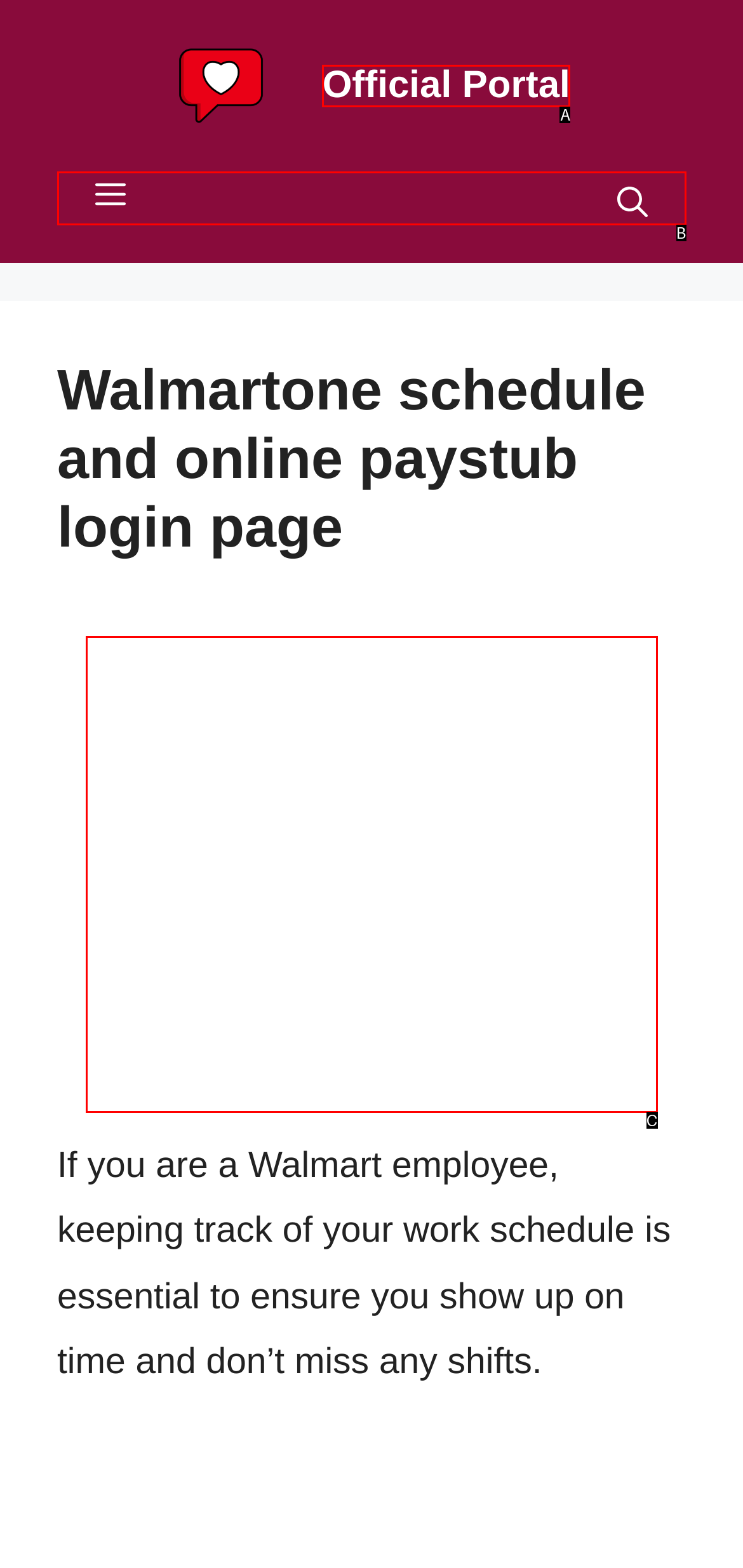Given the description: Reject All, identify the HTML element that corresponds to it. Respond with the letter of the correct option.

None